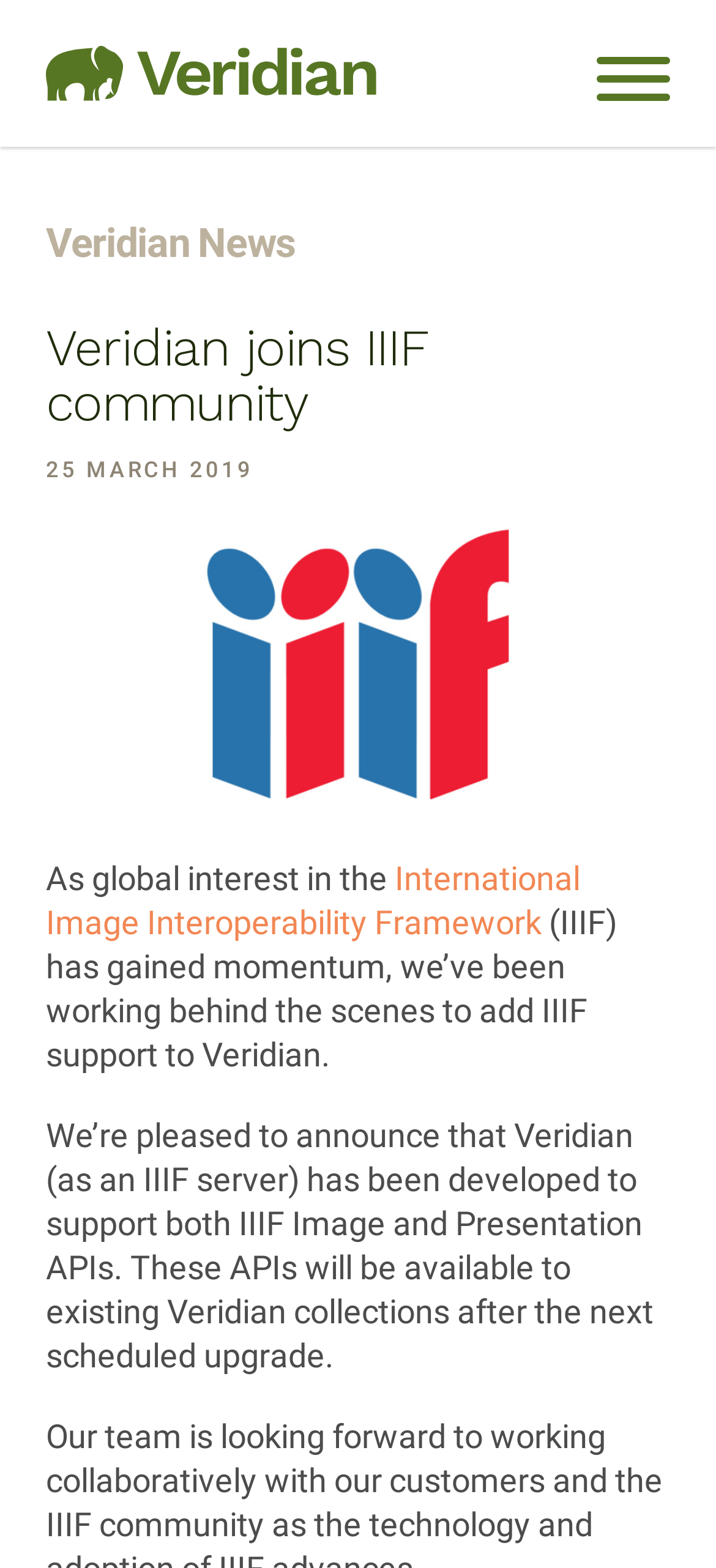Generate a comprehensive description of the contents of the webpage.

The webpage is about Veridian joining the IIIF community. At the top left, there is a small logo of Veridian Software, which is a clickable link. To the right of the logo, there is a button to open mobile navigation. Below the logo, there is a heading that reads "Veridian News" with a link to the news section. 

Underneath the "Veridian News" heading, there is a larger heading that announces "Veridian joins IIIF community". Below this heading, there is a date "25 MARCH 2019" and a paragraph of text that explains the context of IIIF and Veridian's involvement. The text mentions that Veridian has been working to add IIIF support and is pleased to announce that it has developed IIIF Image and Presentation APIs, which will be available to existing collections after the next upgrade.